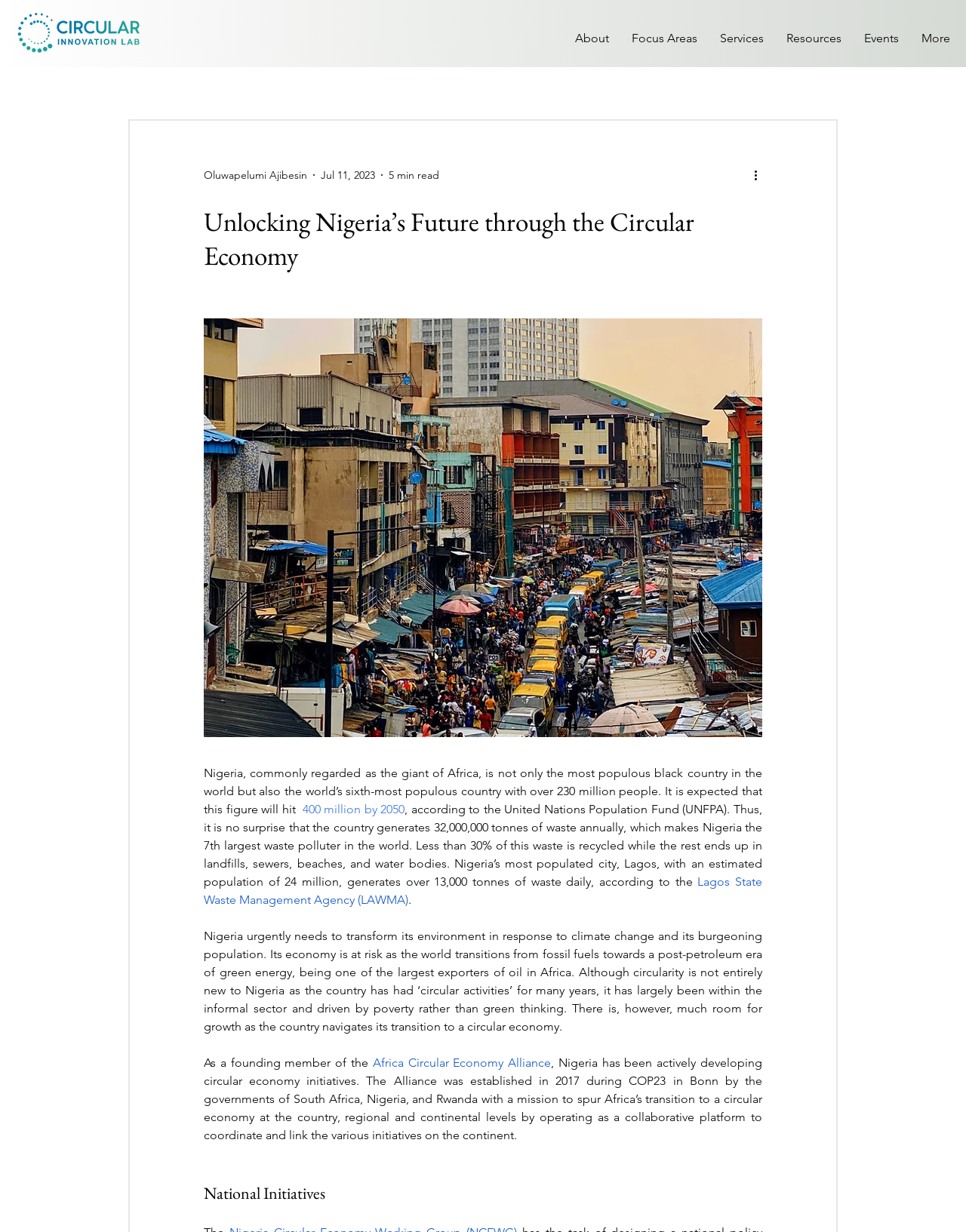Can you extract the primary headline text from the webpage?

Unlocking Nigeria’s Future through the Circular Economy